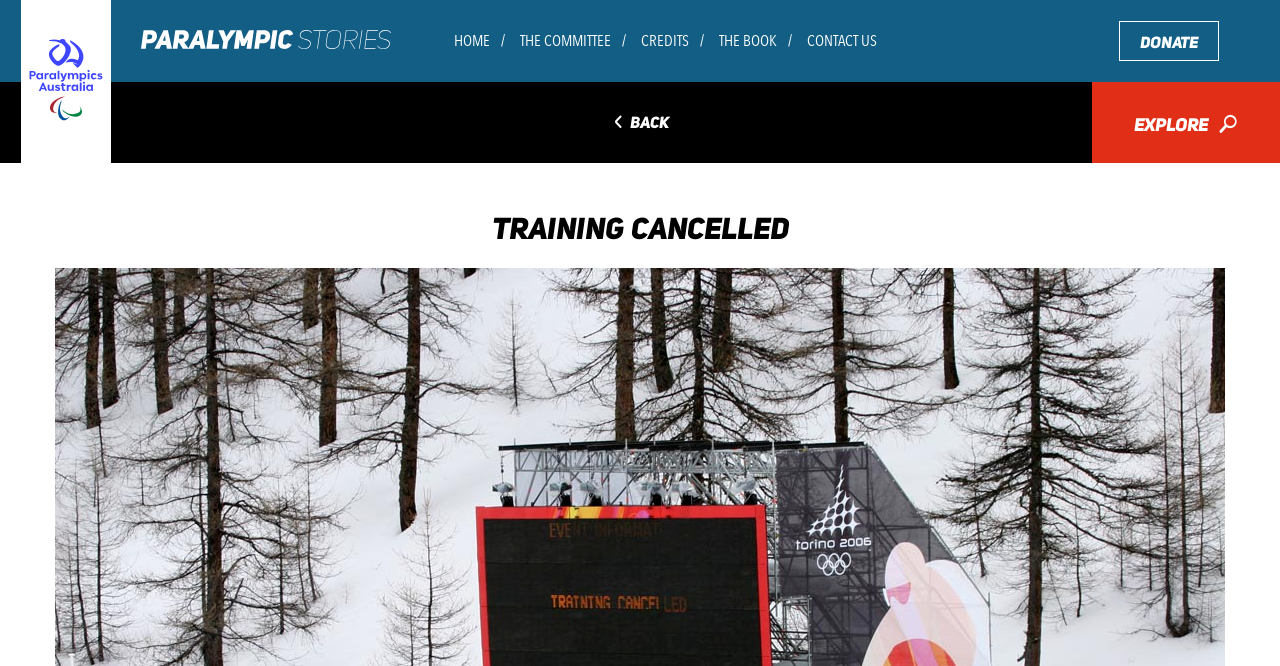Please locate the bounding box coordinates of the element that should be clicked to complete the given instruction: "go to HOME".

[0.343, 0.002, 0.395, 0.122]